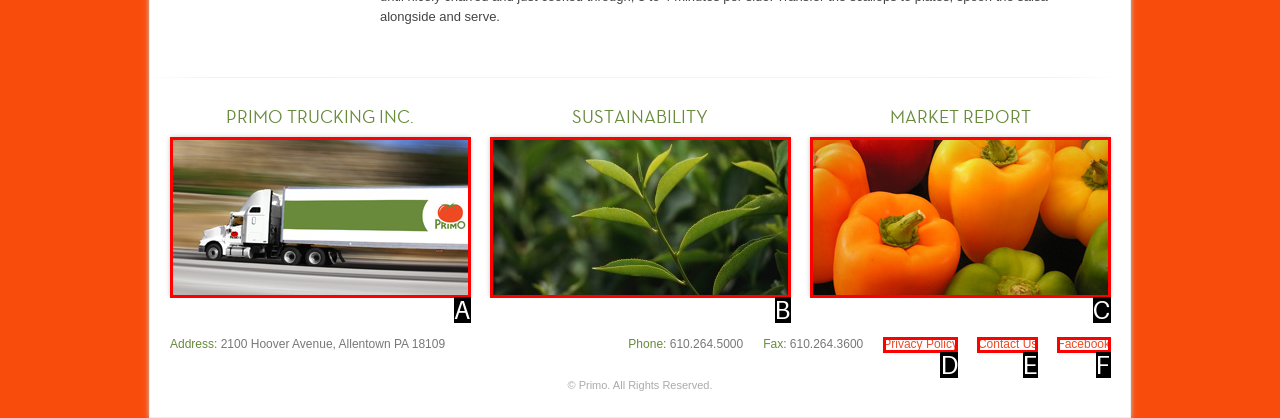Given the description: Privacy Policy, identify the corresponding option. Answer with the letter of the appropriate option directly.

D